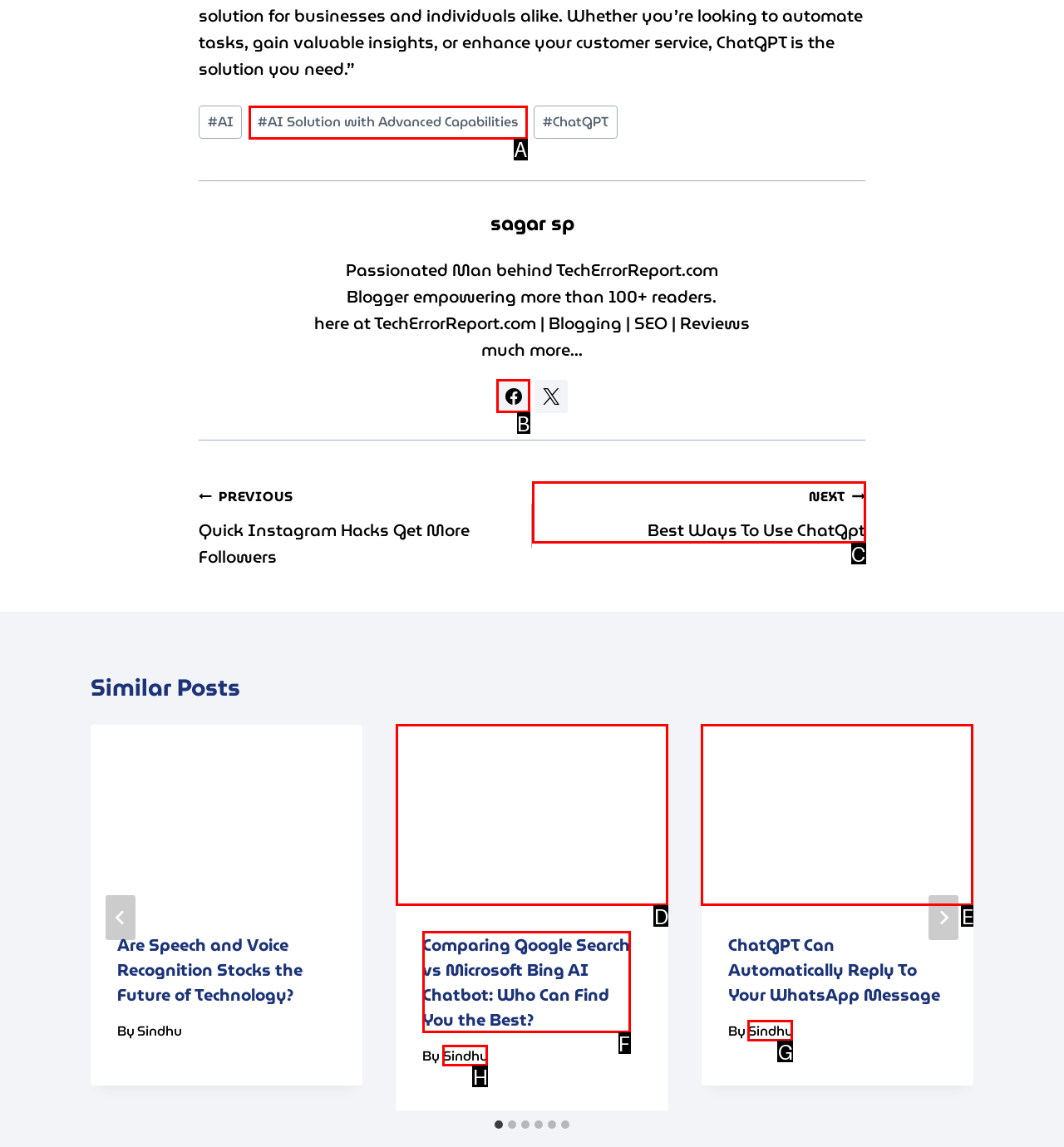Determine which HTML element should be clicked to carry out the following task: Click on the 'Facebook' link Respond with the letter of the appropriate option.

B